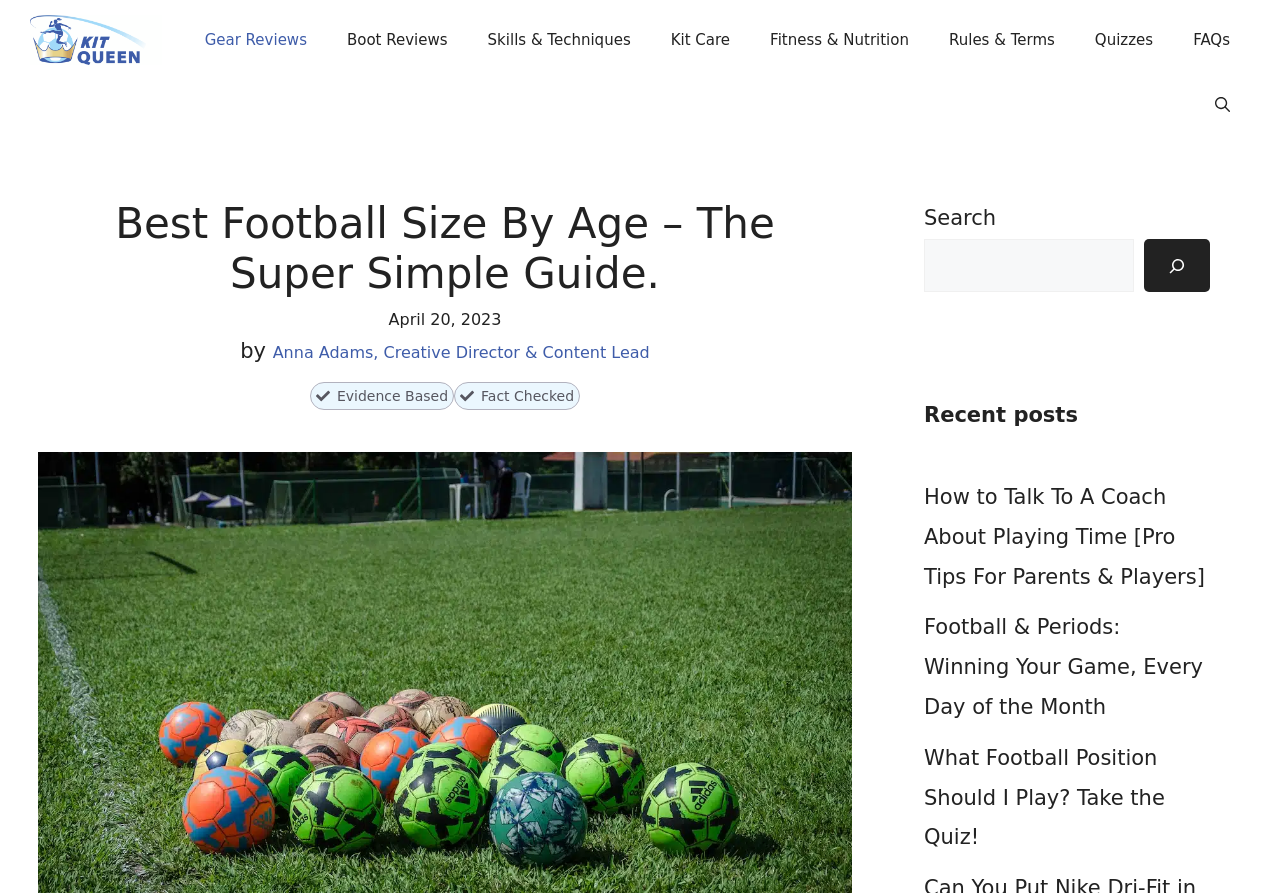Find the bounding box of the web element that fits this description: "Gear Reviews".

[0.144, 0.011, 0.255, 0.078]